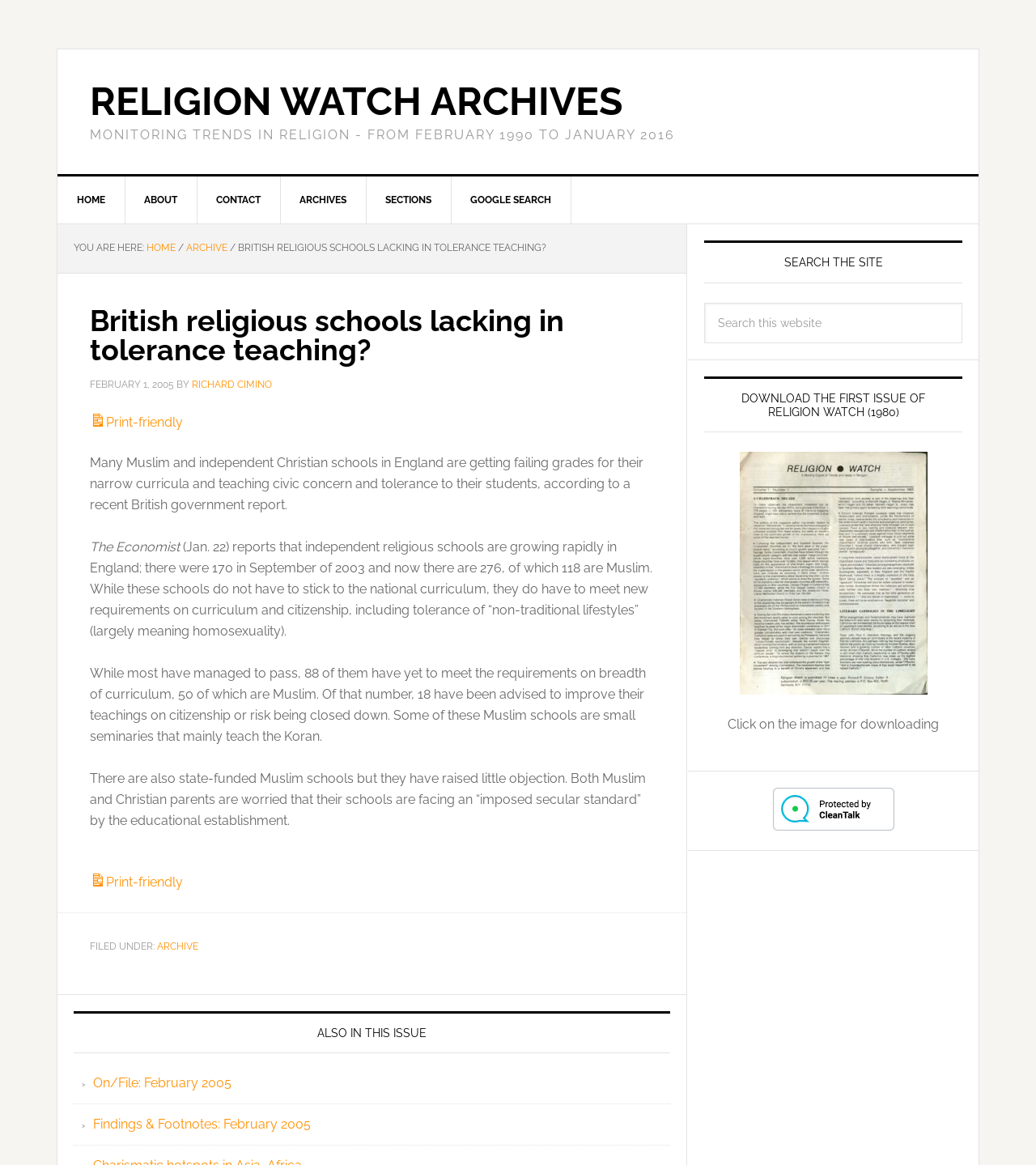Generate the text content of the main headline of the webpage.

British religious schools lacking in tolerance teaching?